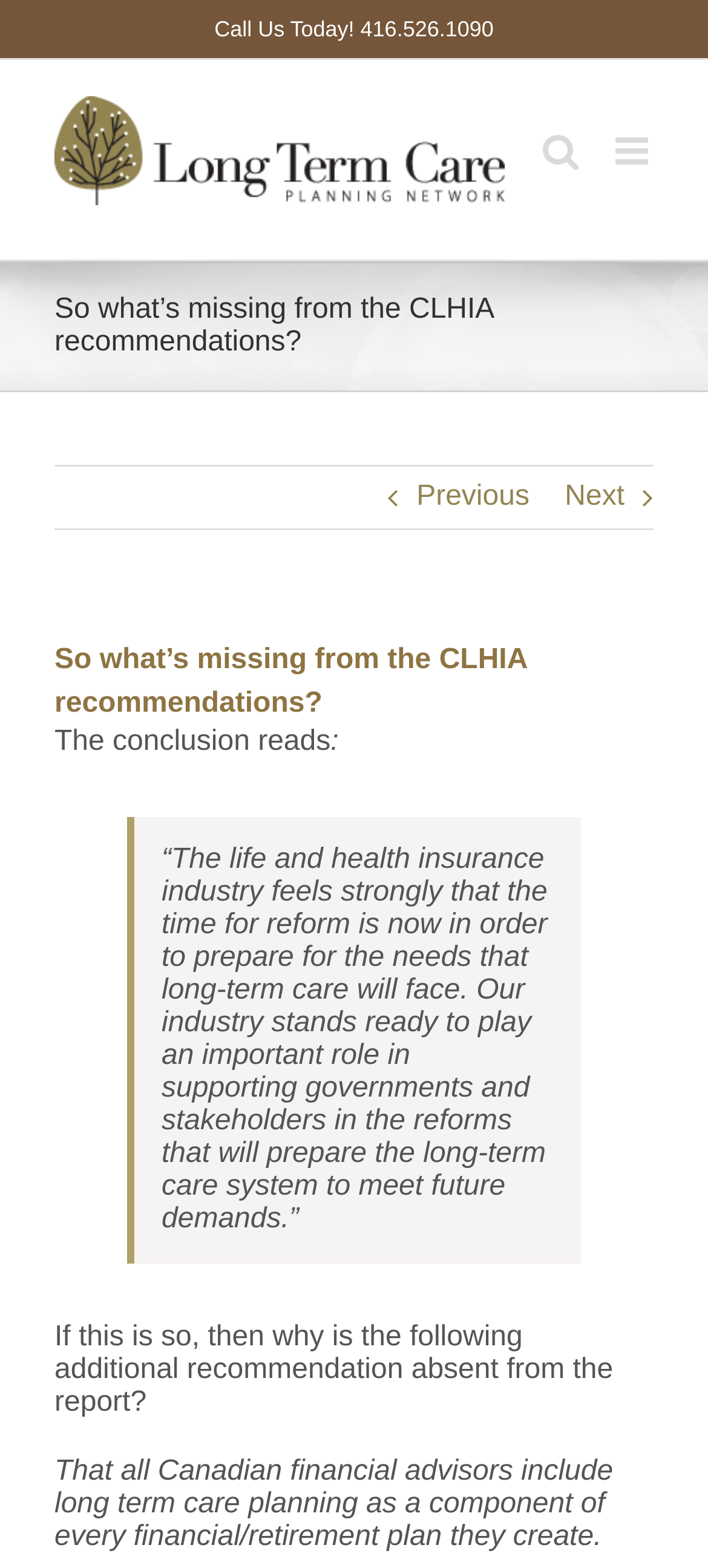What is the phone number to call?
Look at the screenshot and provide an in-depth answer.

I found the phone number 'Call Us Today! 416.526.1090' at the top of the webpage, which is likely a contact number for the Long Term Care Planning Network.